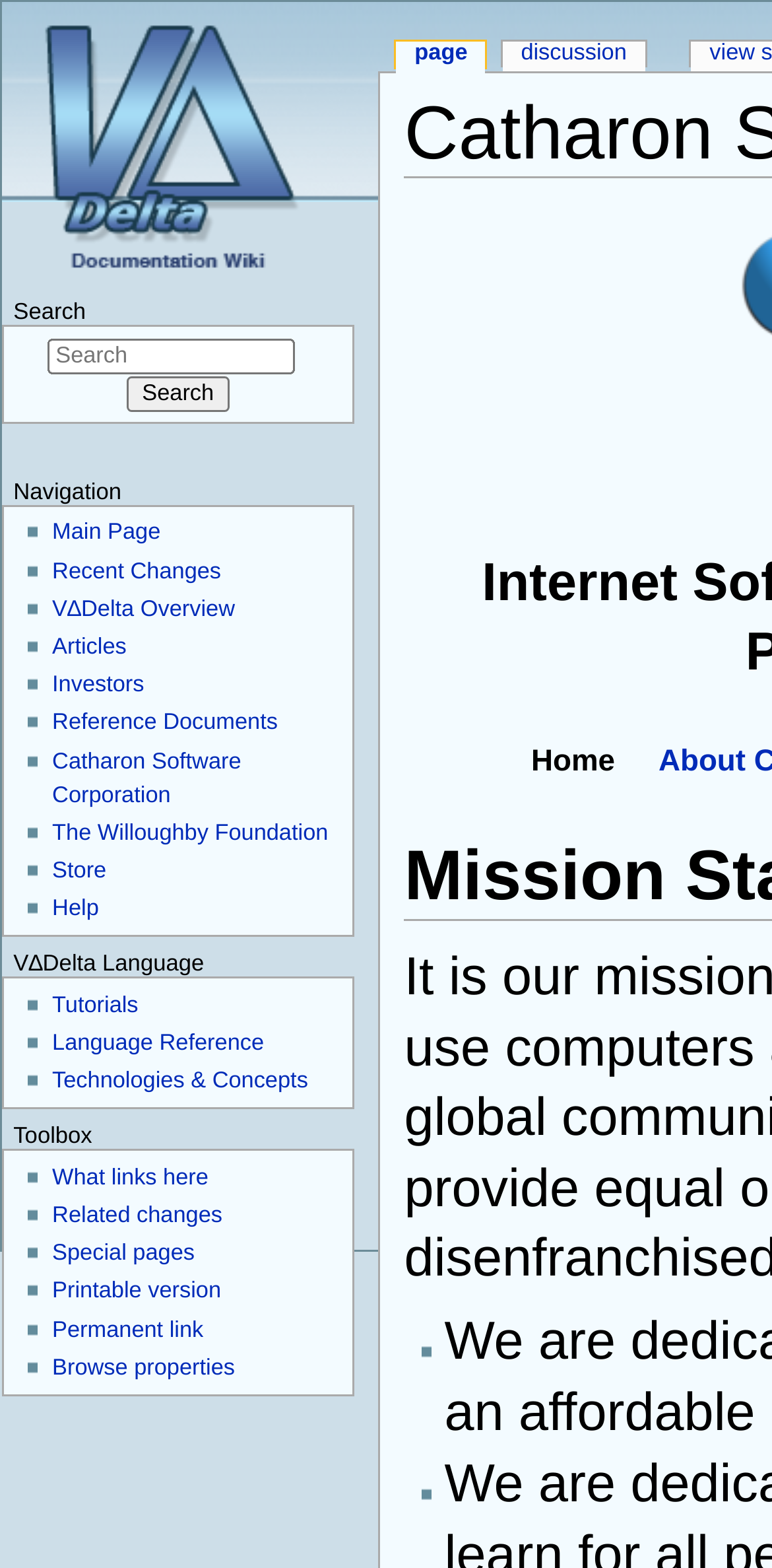Answer the question briefly using a single word or phrase: 
How many main sections are on the webpage?

4